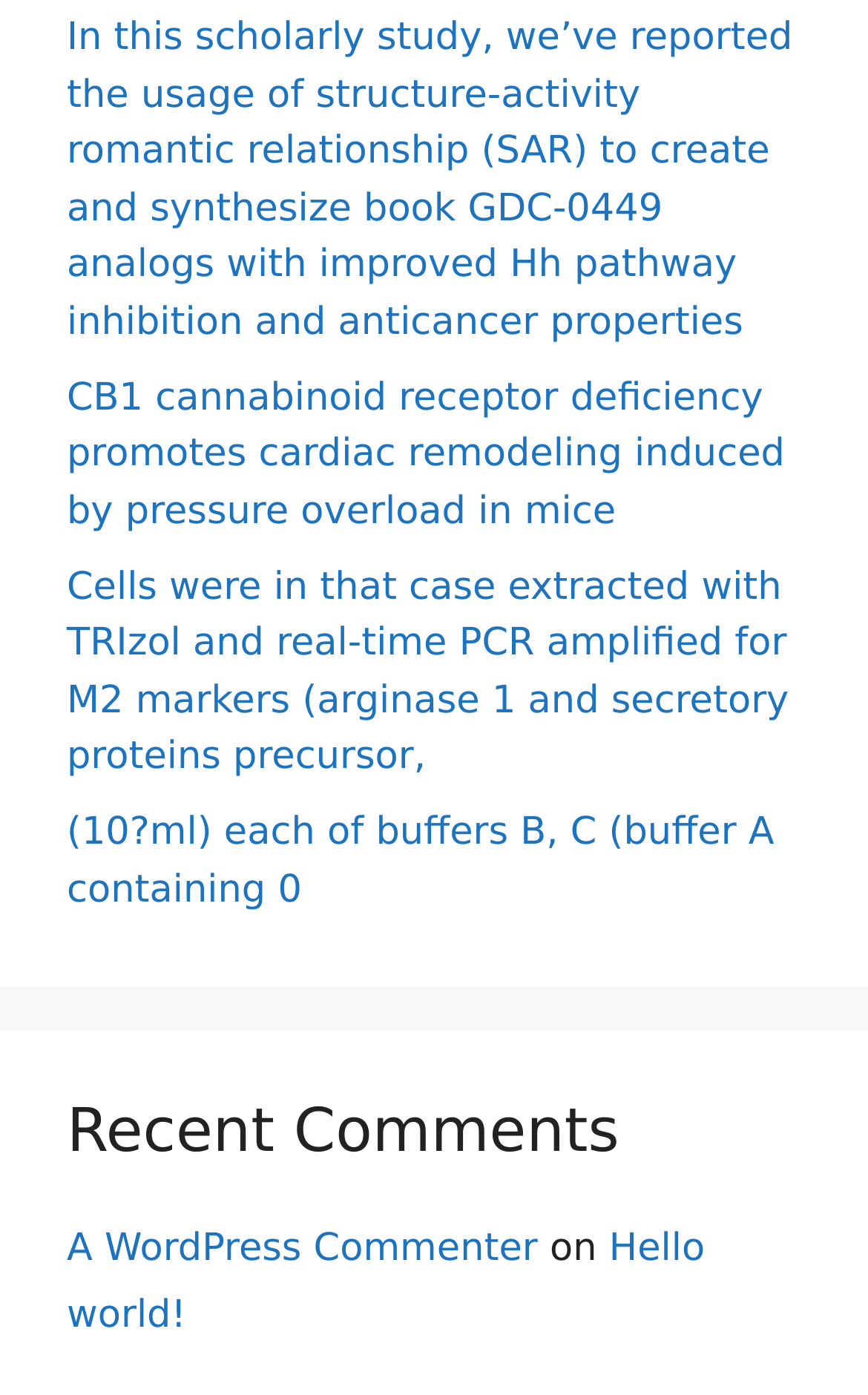Find and provide the bounding box coordinates for the UI element described here: "A WordPress Commenter". The coordinates should be given as four float numbers between 0 and 1: [left, top, right, bottom].

[0.077, 0.879, 0.62, 0.911]